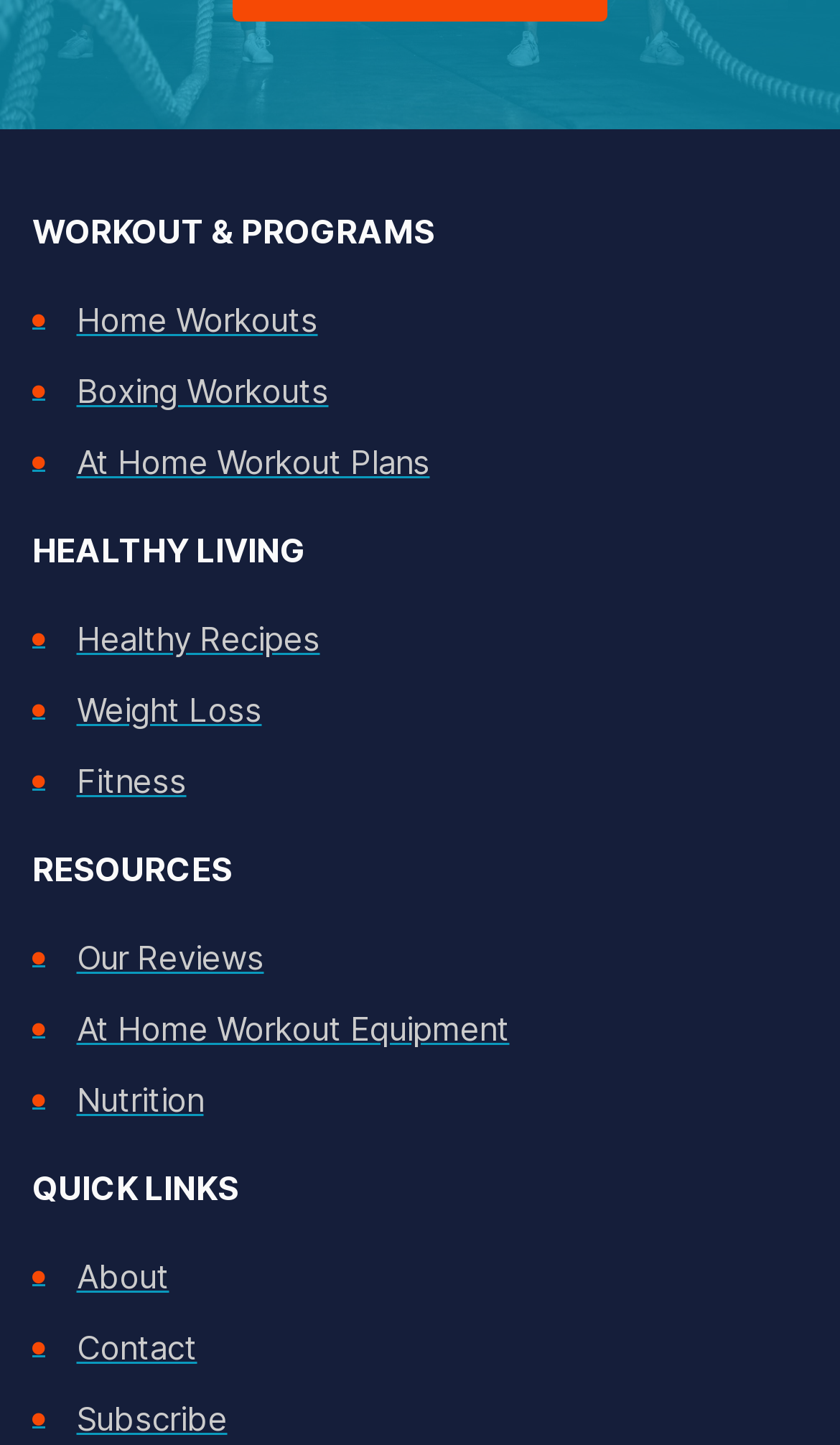Provide your answer in one word or a succinct phrase for the question: 
What is the second healthy living topic listed?

Weight Loss